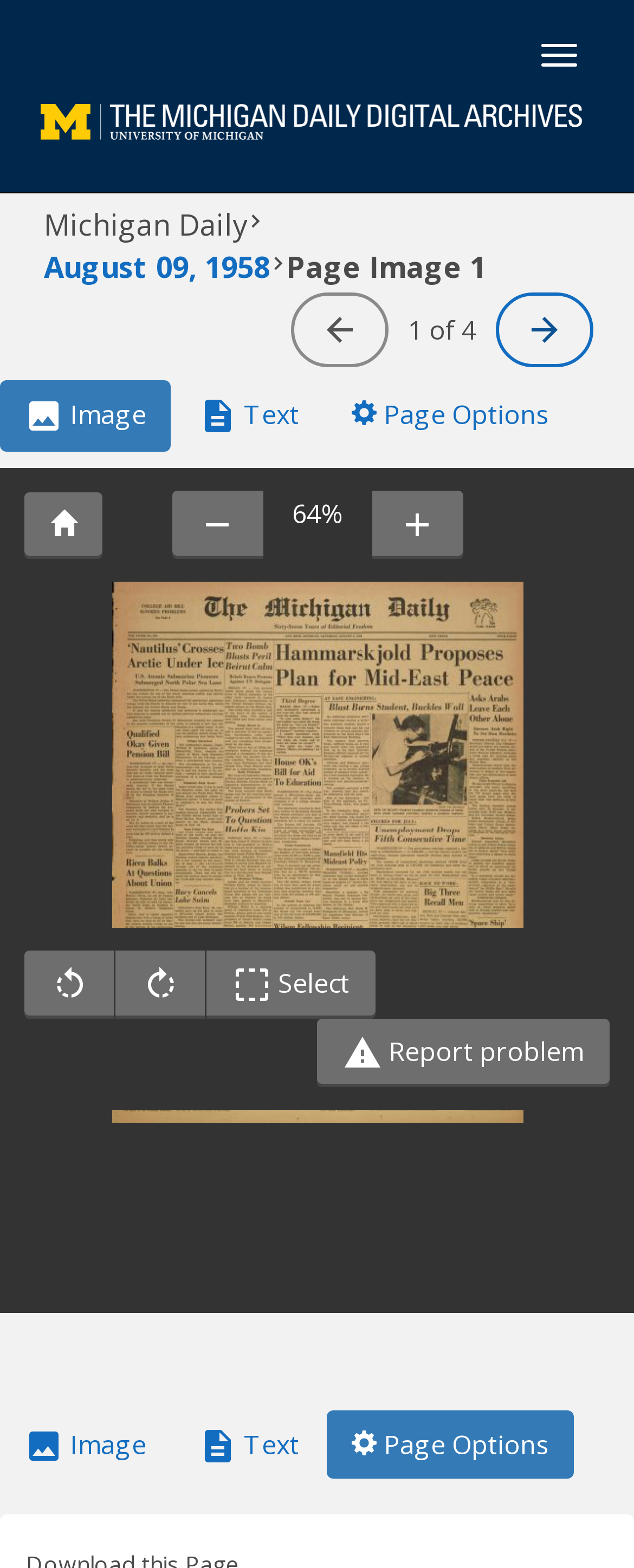Bounding box coordinates are to be given in the format (top-left x, top-left y, bottom-right x, bottom-right y). All values must be floating point numbers between 0 and 1. Provide the bounding box coordinate for the UI element described as: Washington Magazine

None